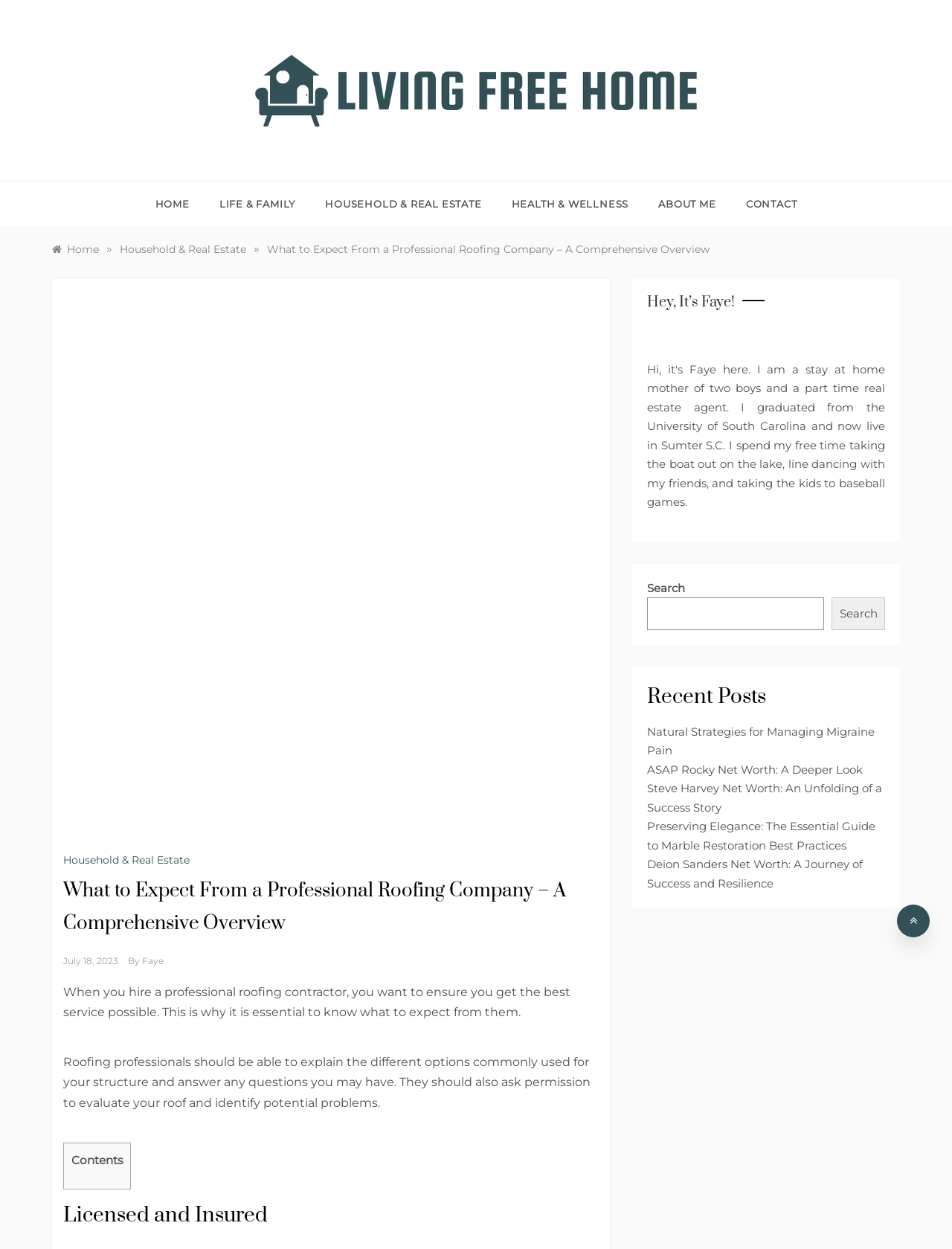Specify the bounding box coordinates of the area to click in order to follow the given instruction: "go to home page."

[0.163, 0.145, 0.215, 0.181]